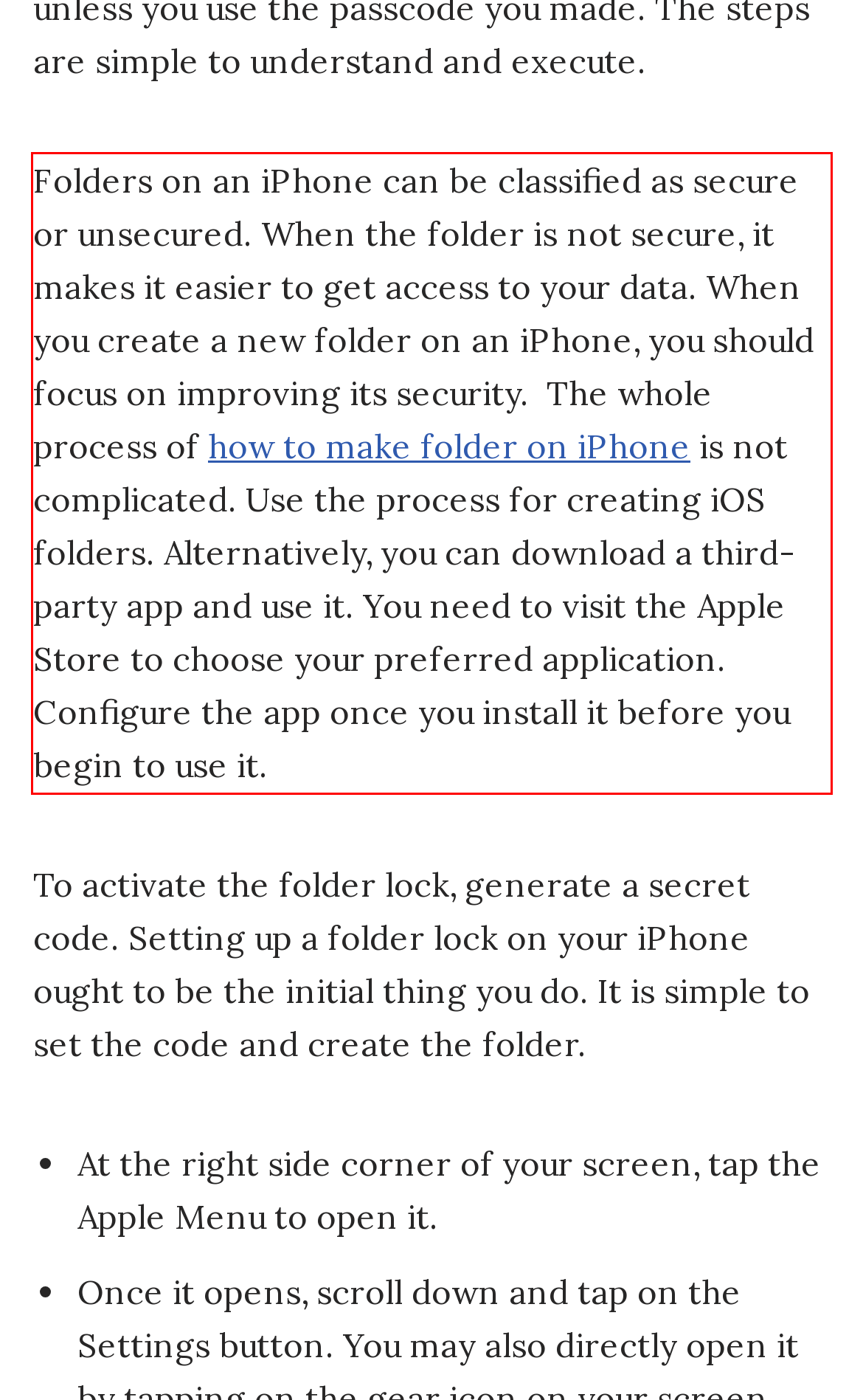Please extract the text content from the UI element enclosed by the red rectangle in the screenshot.

Folders on an iPhone can be classified as secure or unsecured. When the folder is not secure, it makes it easier to get access to your data. When you create a new folder on an iPhone, you should focus on improving its security. The whole process of how to make folder on iPhone is not complicated. Use the process for creating iOS folders. Alternatively, you can download a third-party app and use it. You need to visit the Apple Store to choose your preferred application. Configure the app once you install it before you begin to use it.